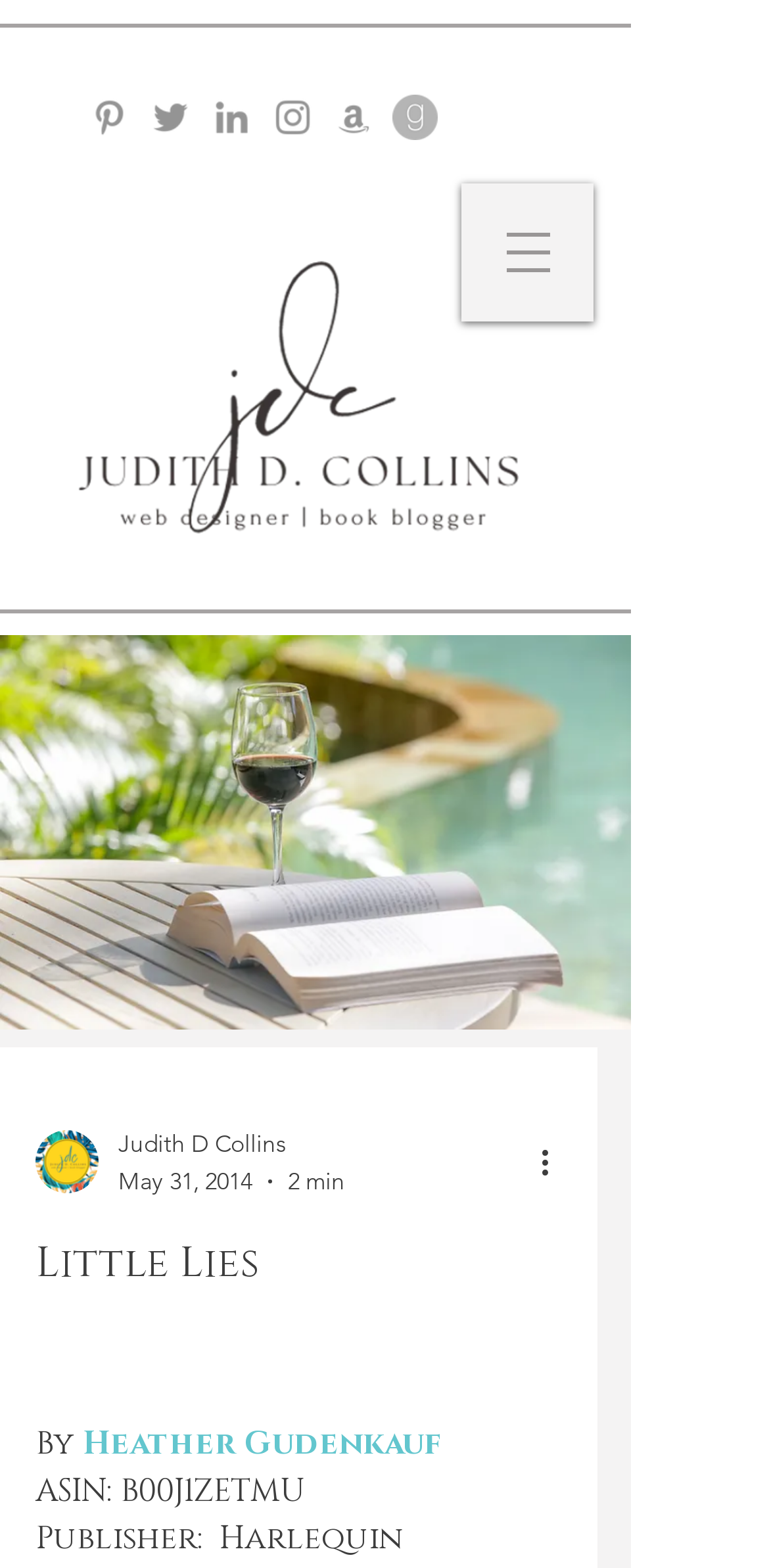Bounding box coordinates are specified in the format (top-left x, top-left y, bottom-right x, bottom-right y). All values are floating point numbers bounded between 0 and 1. Please provide the bounding box coordinate of the region this sentence describes: aria-label="More actions"

[0.695, 0.726, 0.756, 0.756]